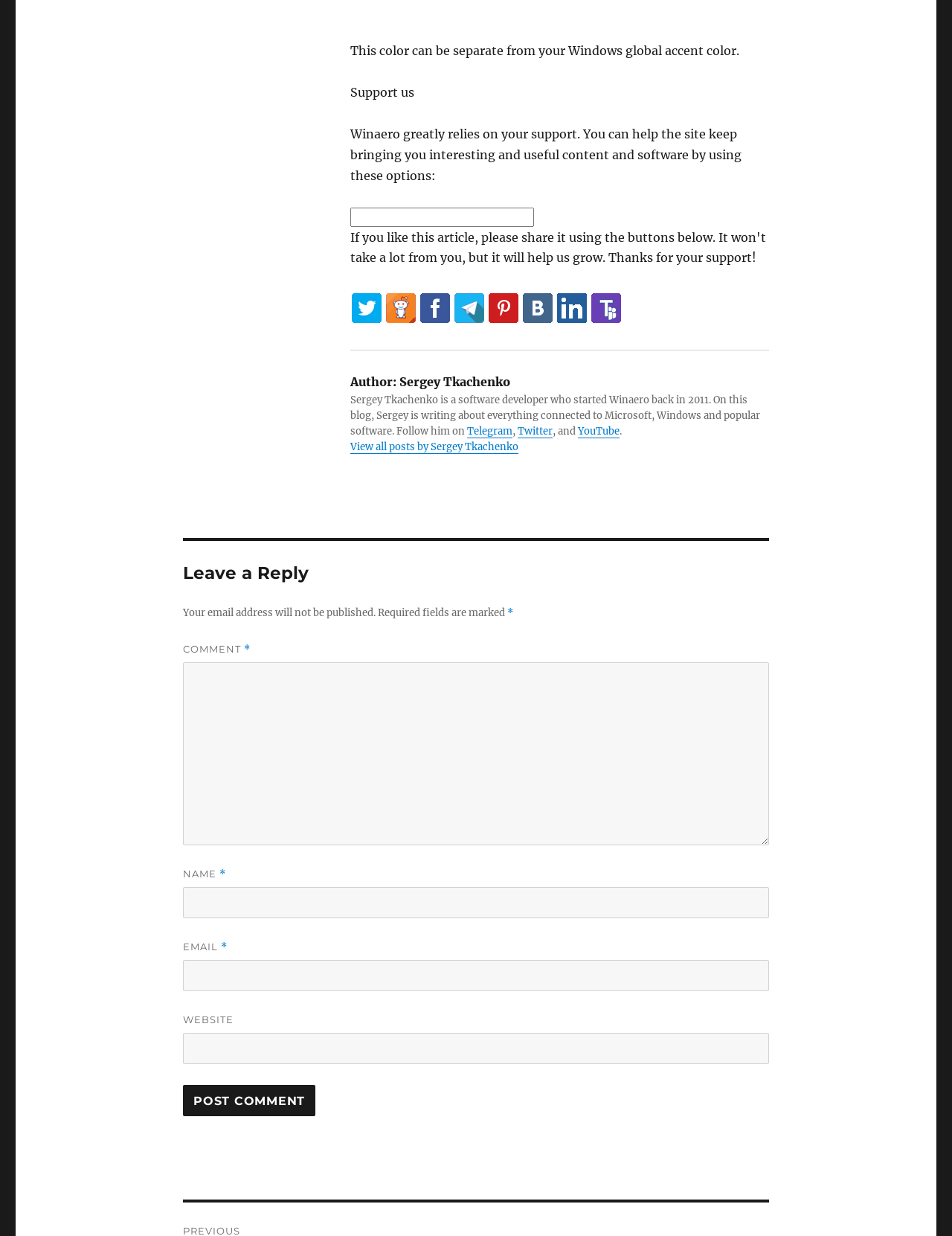Utilize the details in the image to give a detailed response to the question: How many social media platforms can the author be followed on?

I counted the number of links provided after the text 'Follow him on', which are Telegram, Twitter, and YouTube, so the answer is 4.